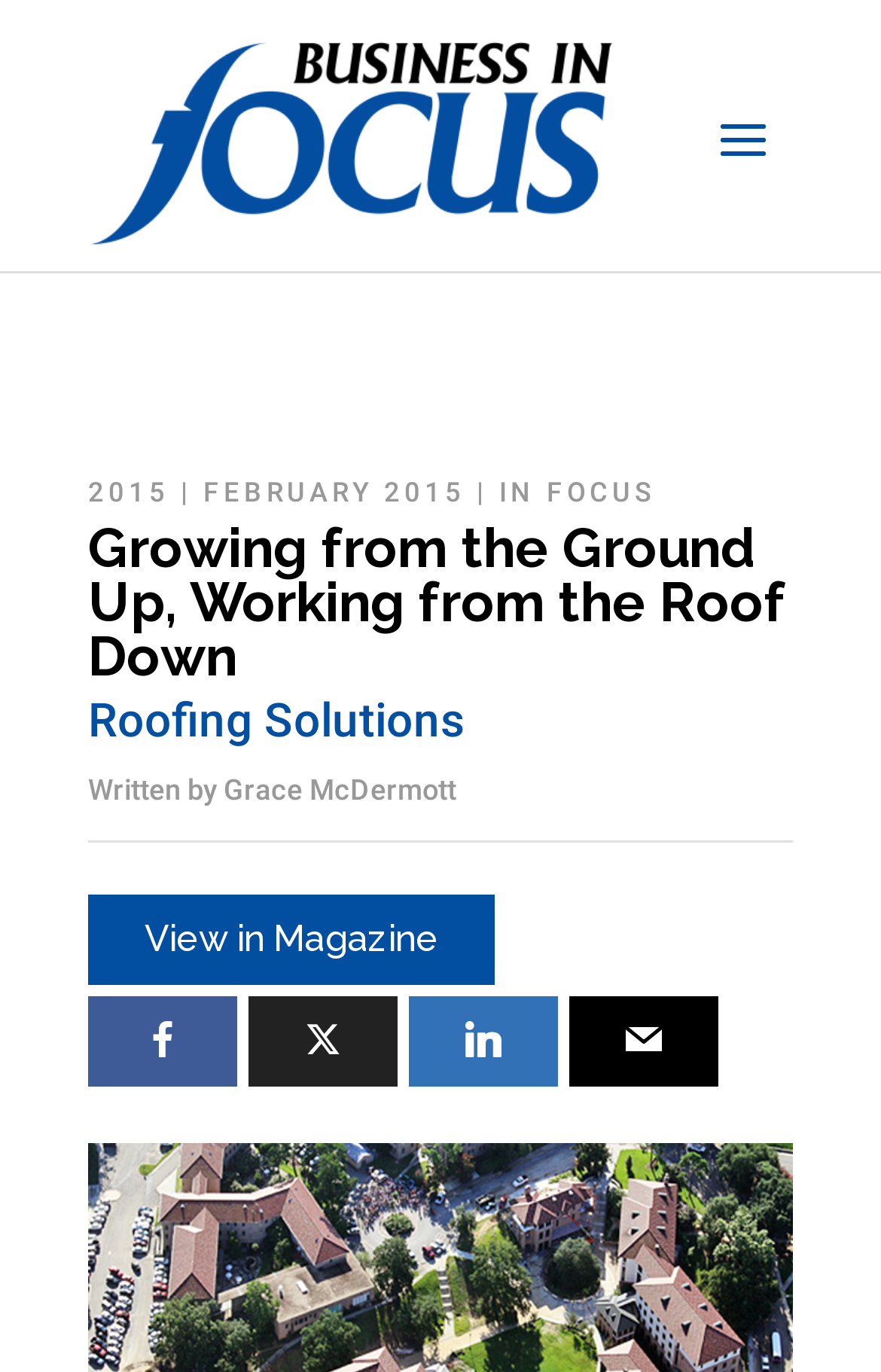What is the author of the article?
Give a detailed and exhaustive answer to the question.

I found the answer by looking at the link element 'Grace McDermott' located at [0.254, 0.562, 0.518, 0.587] which is a part of the article's metadata.